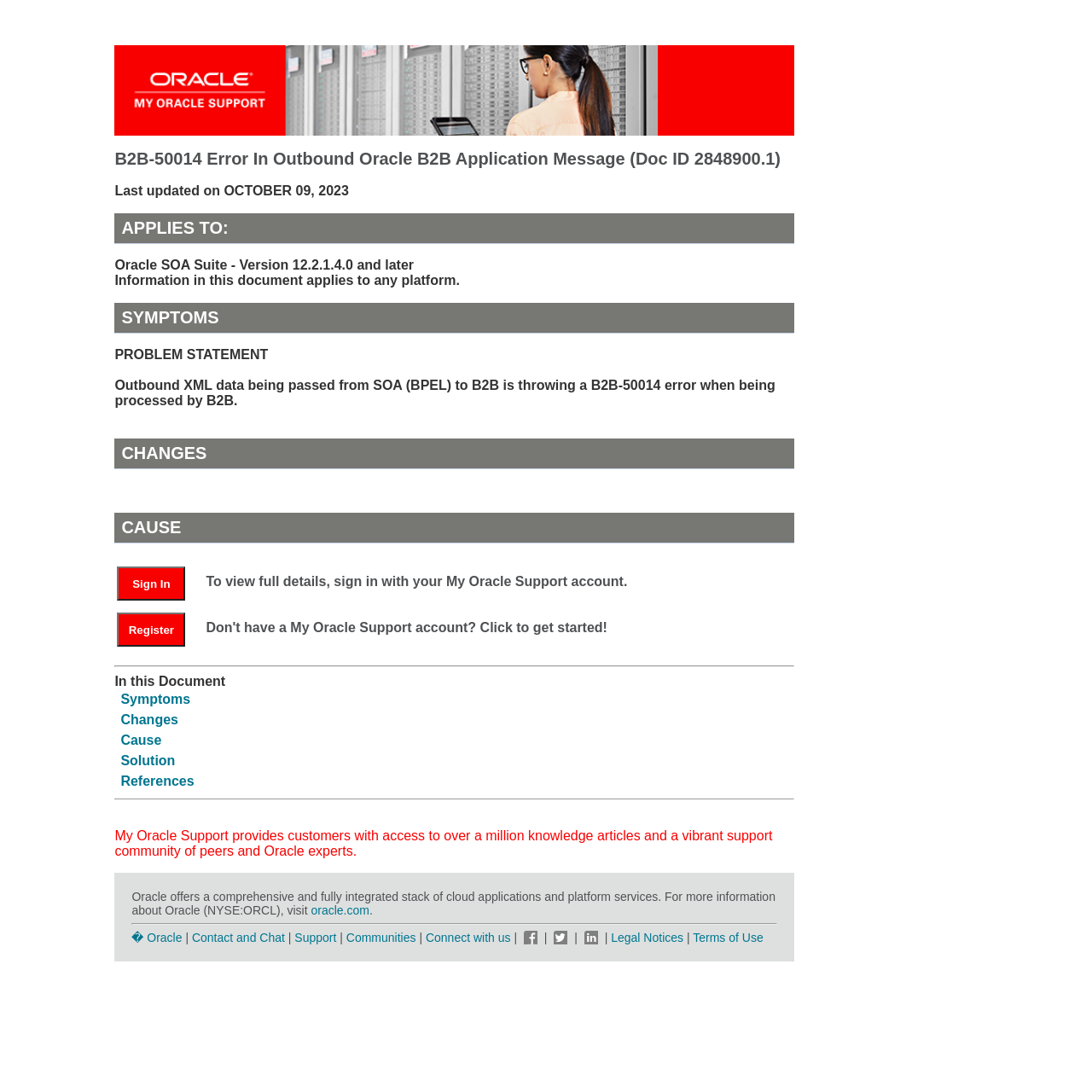What is the main heading of this webpage? Please extract and provide it.

B2B-50014 Error In Outbound Oracle B2B Application Message (Doc ID 2848900.1)